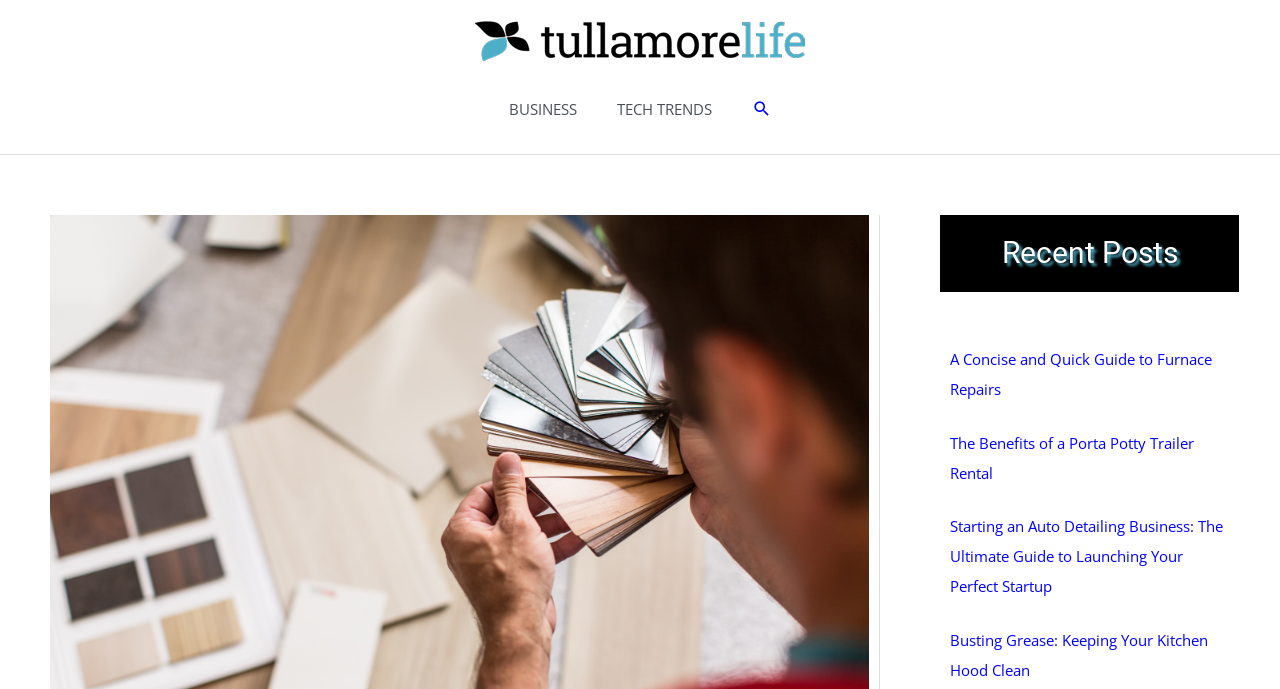Summarize the webpage in an elaborate manner.

The webpage is about home renovations and provides strategies to renovate residential properties on a budget. At the top left, there is a logo of "Tulla More Life" with a link to the website's homepage. Below the logo, there is a navigation menu with links to "BUSINESS", "TECH TRENDS", and a search icon with the text "SEARCH" next to it.

On the right side of the page, there is a section titled "Recent Posts" with four links to recent articles. The articles are listed vertically, with the most recent one at the top. The titles of the articles are "A Concise and Quick Guide to Furnace Repairs", "The Benefits of a Porta Potty Trailer Rental", "Starting an Auto Detailing Business: The Ultimate Guide to Launching Your Perfect Startup", and "Busting Grease: Keeping Your Kitchen Hood Clean".

The main content of the webpage is not explicitly described in the accessibility tree, but based on the meta description, it is likely that the page provides ideas and strategies for cutting down costs when dealing with home improvements.